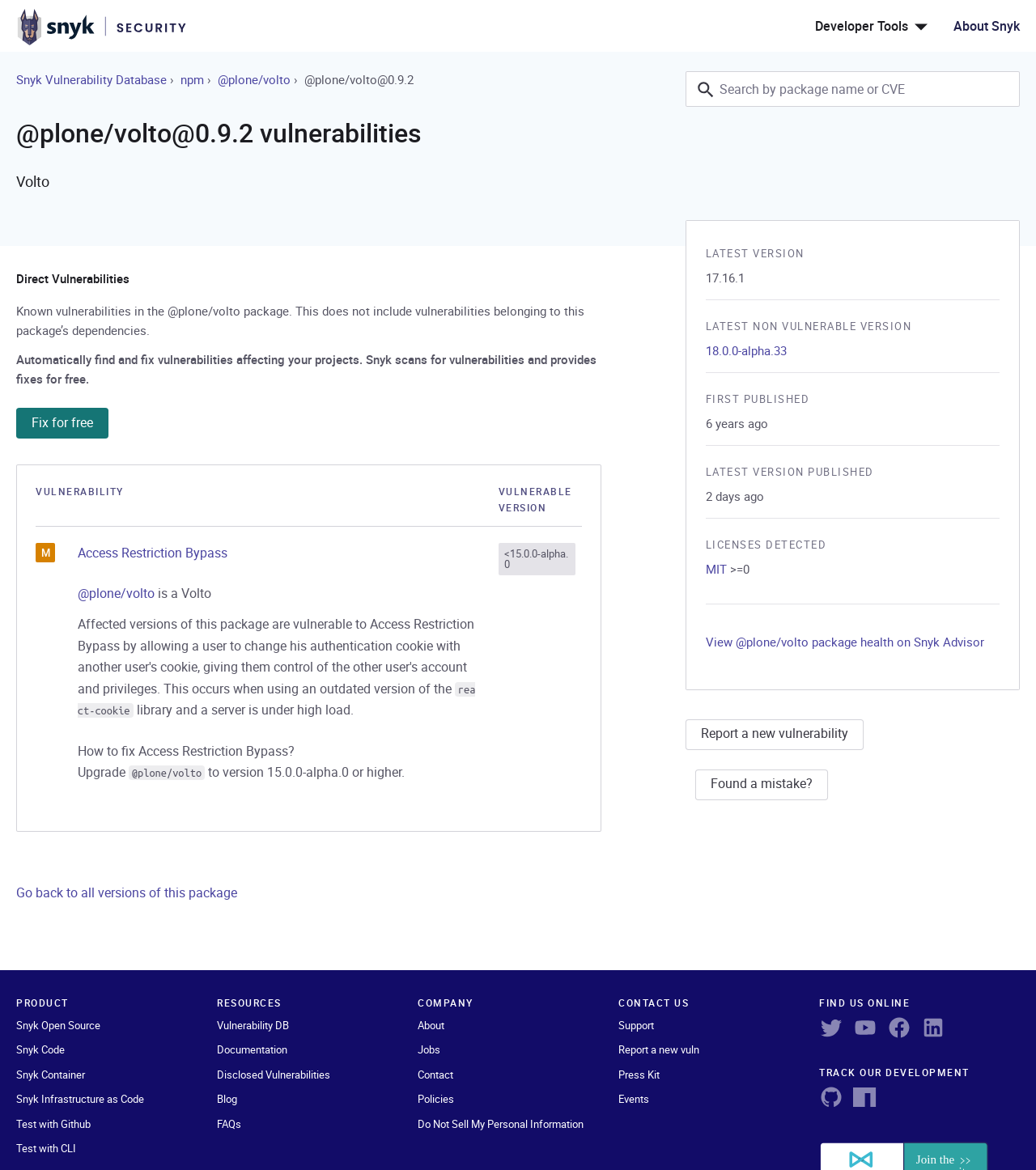Please determine the bounding box coordinates, formatted as (top-left x, top-left y, bottom-right x, bottom-right y), with all values as floating point numbers between 0 and 1. Identify the bounding box of the region described as: Snyk Infrastructure as Code

[0.016, 0.933, 0.139, 0.945]